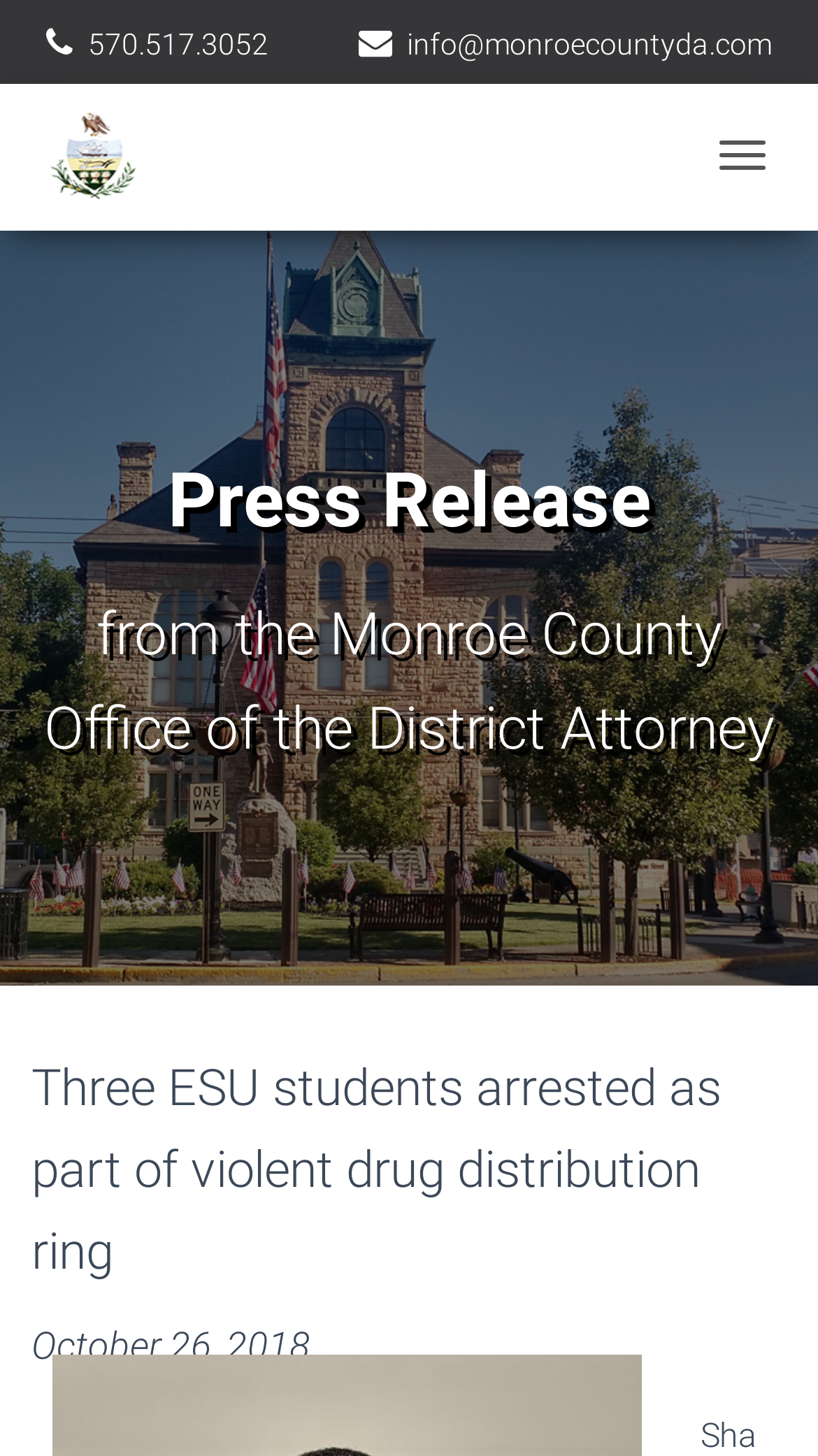Provide the bounding box coordinates, formatted as (top-left x, top-left y, bottom-right x, bottom-right y), with all values being floating point numbers between 0 and 1. Identify the bounding box of the UI element that matches the description: Toggle Navigation

[0.854, 0.084, 0.962, 0.13]